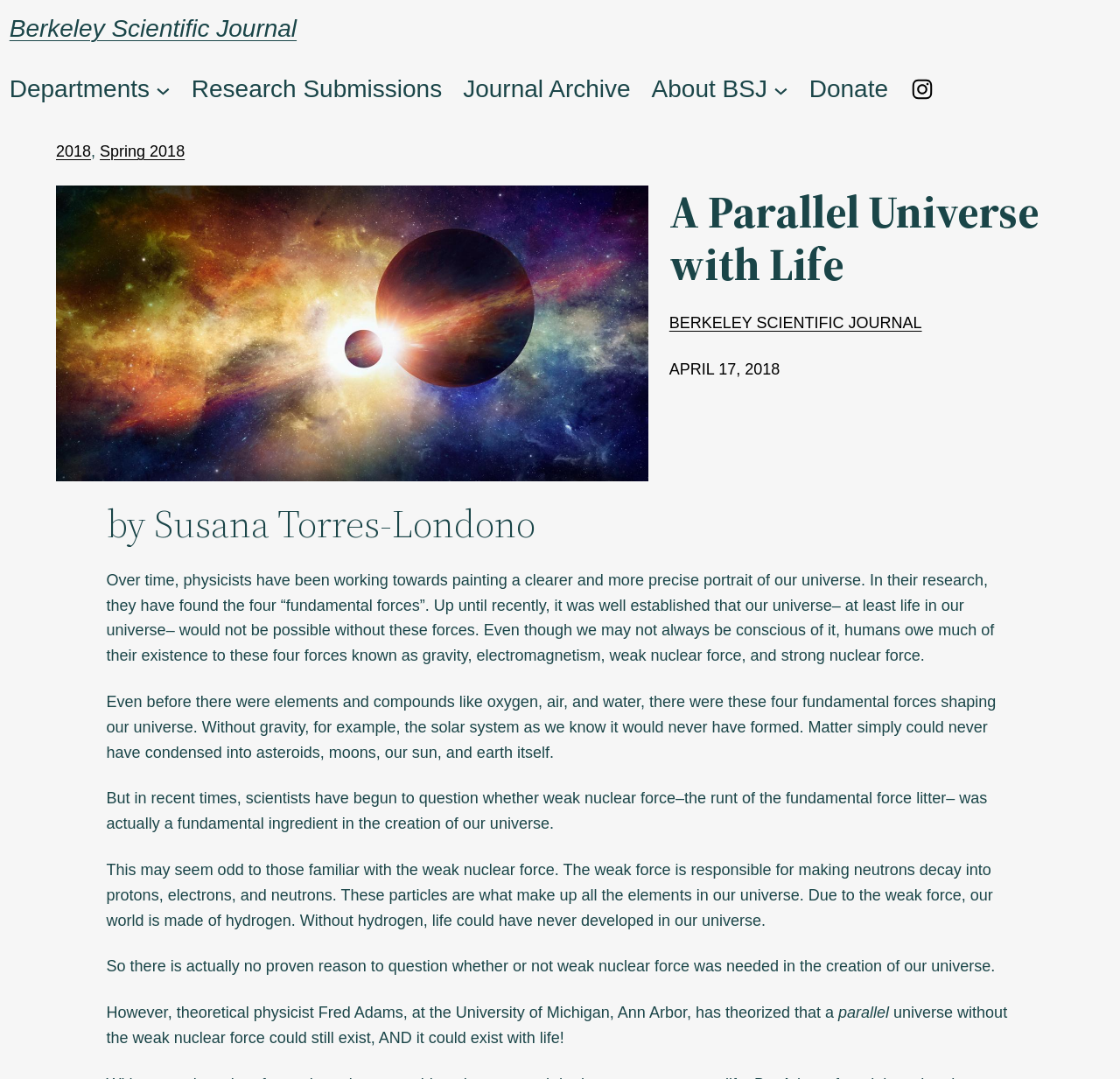What is the theory proposed by Fred Adams?
Using the visual information, answer the question in a single word or phrase.

a parallel universe without the weak nuclear force could still exist with life